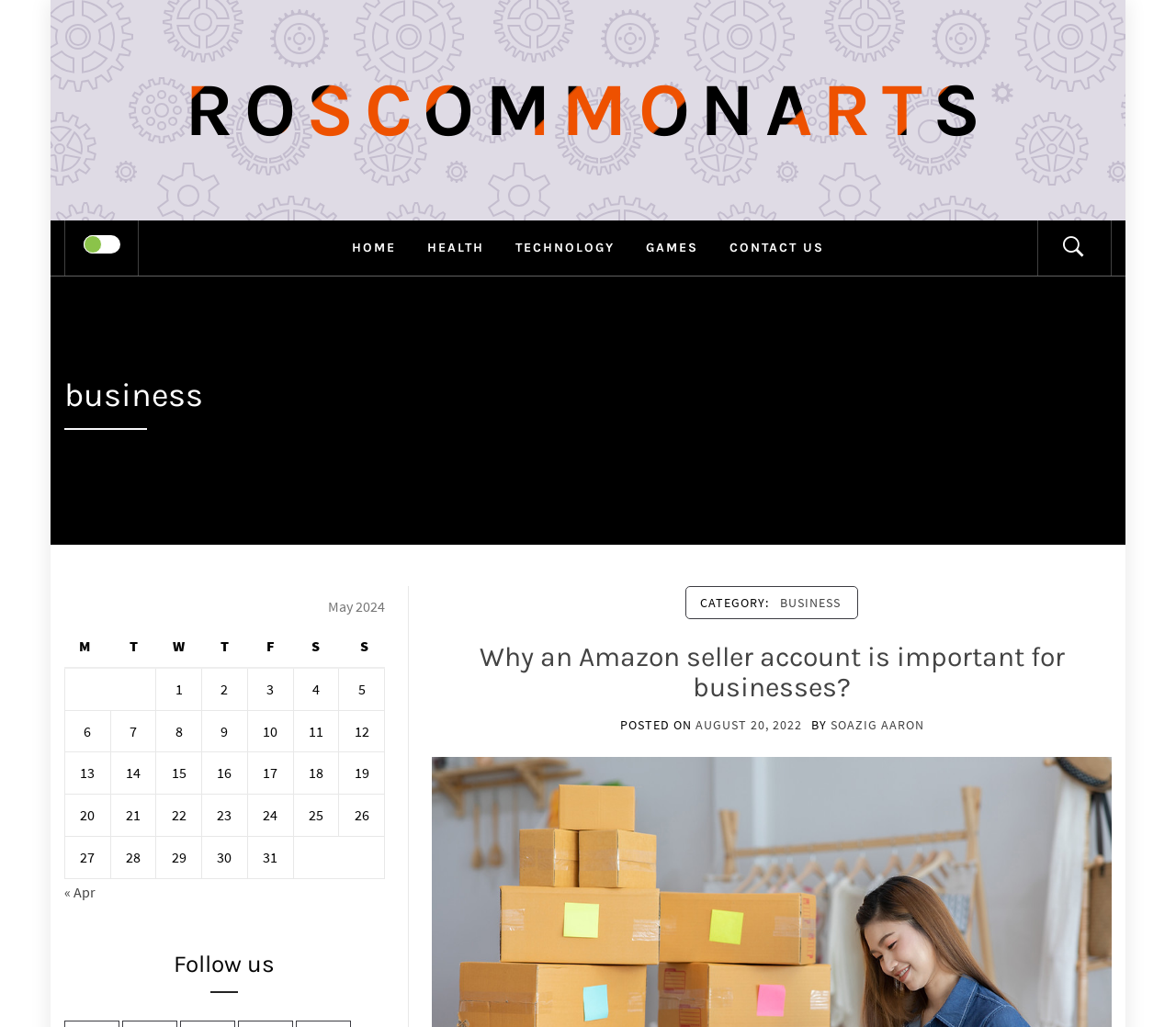Please answer the following query using a single word or phrase: 
How many links are there in the navigation section?

2